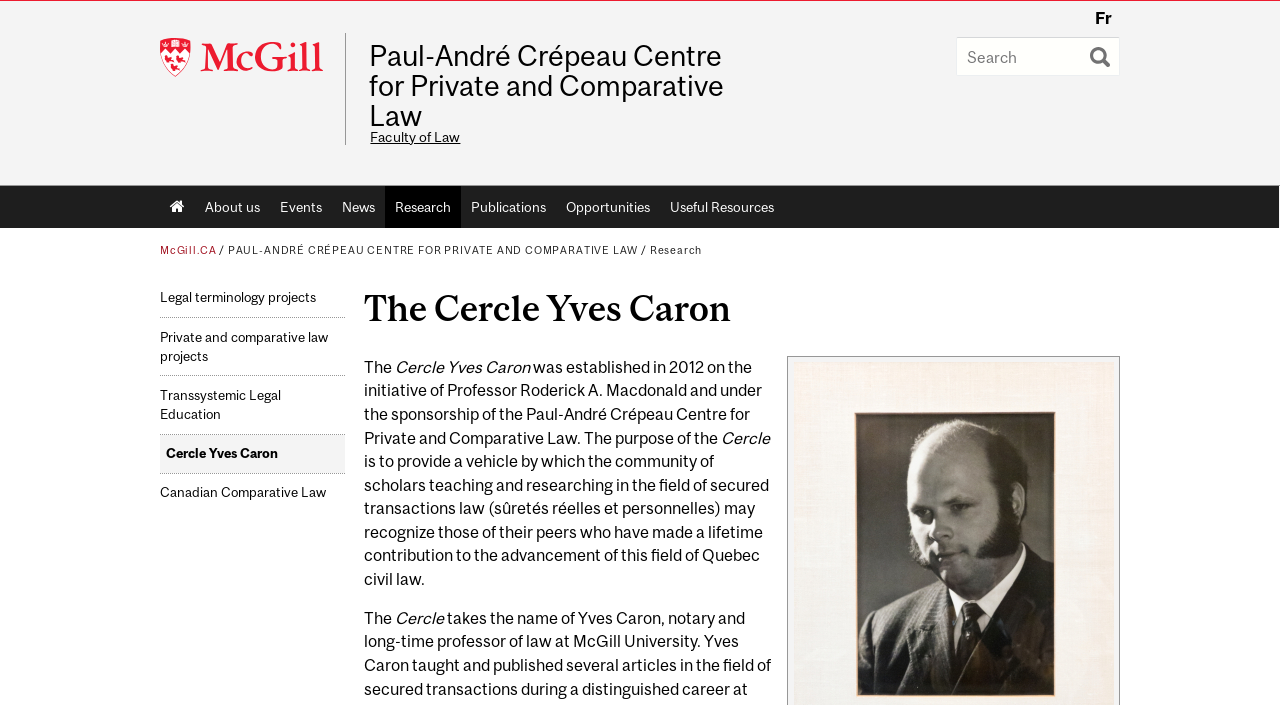What is the field of law that the Cercle Yves Caron is related to?
Look at the screenshot and respond with one word or a short phrase.

Secured transactions law